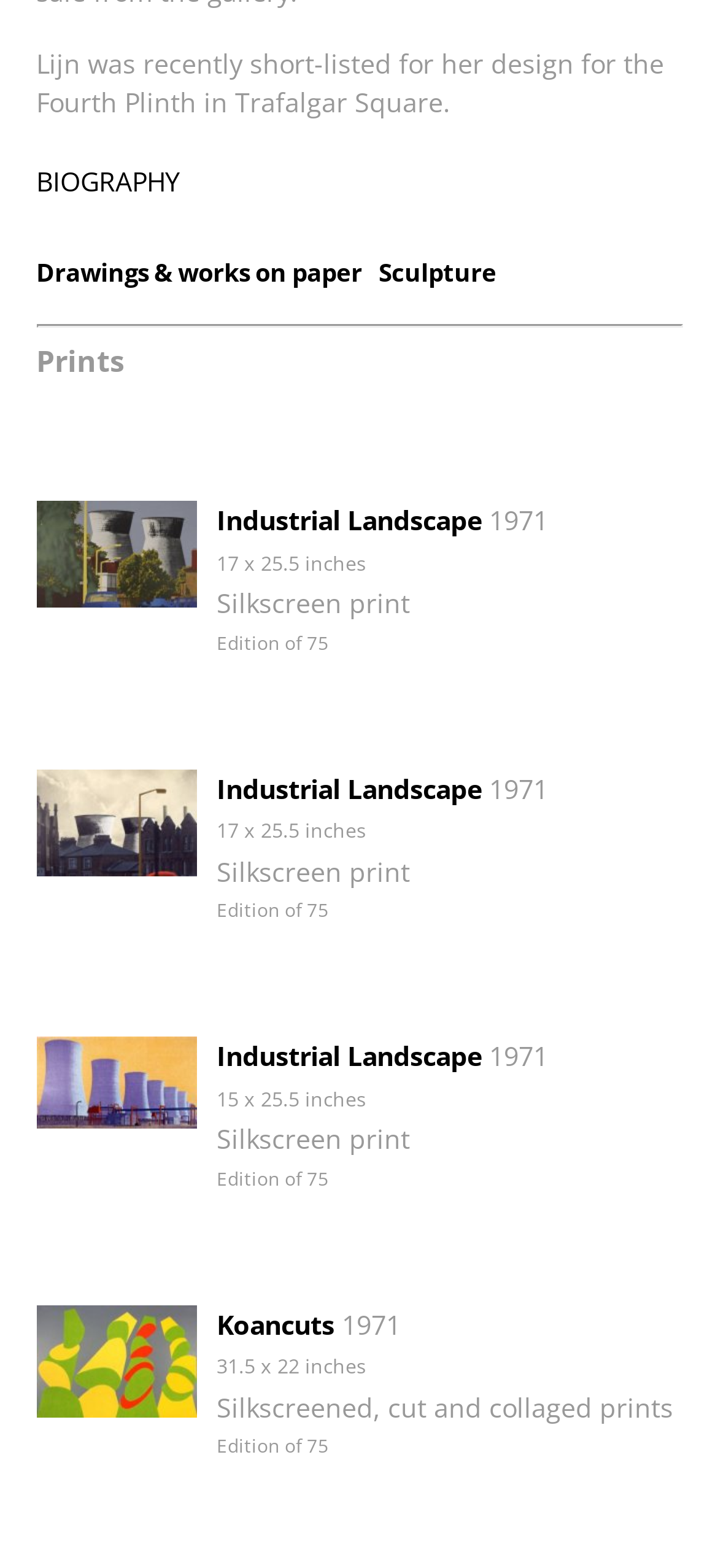What type of artwork is 'Industrial Landscape'?
Using the image as a reference, give a one-word or short phrase answer.

Silkscreen print